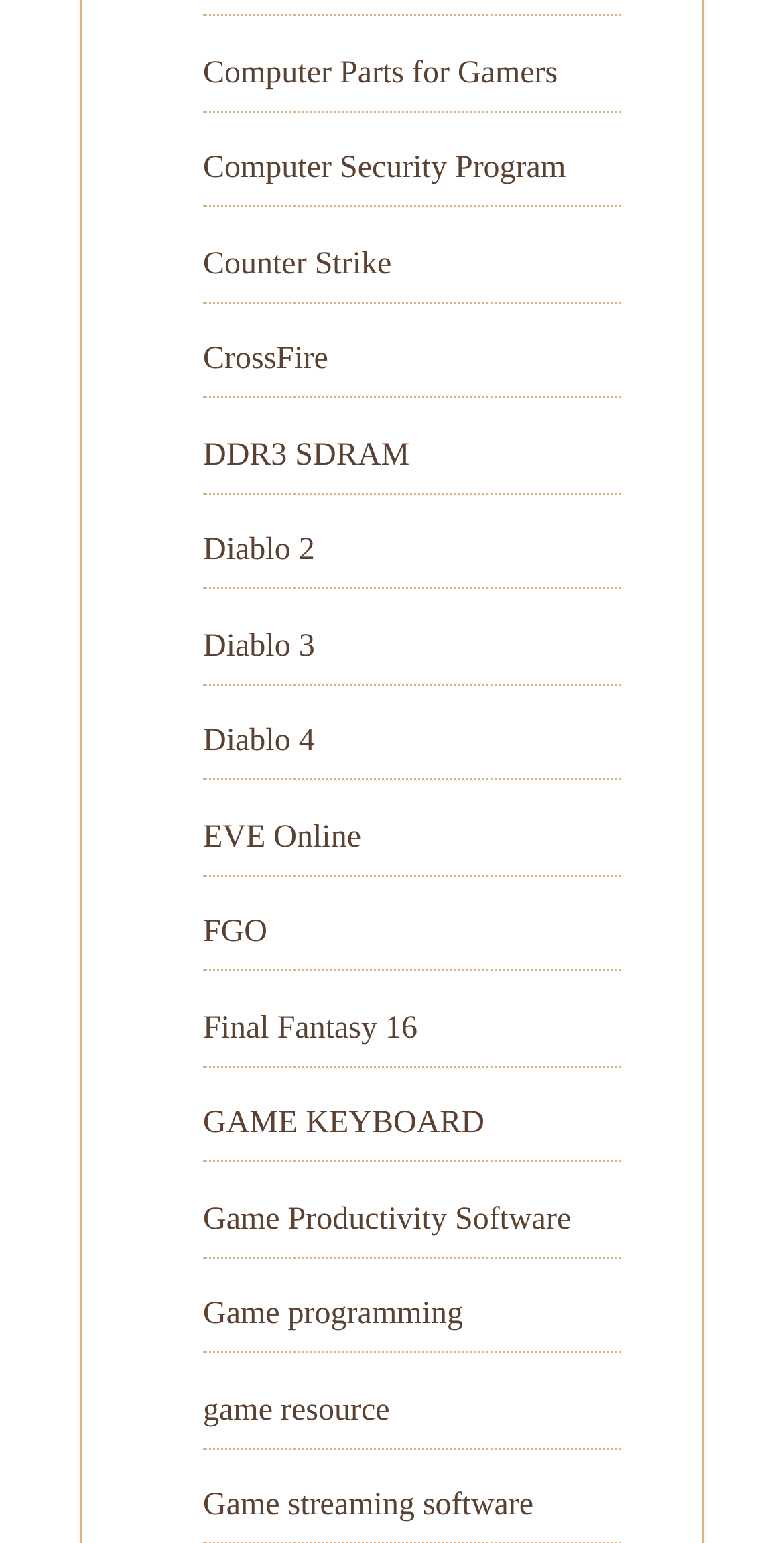Please identify the bounding box coordinates of the area I need to click to accomplish the following instruction: "Explore GAME KEYBOARD".

[0.259, 0.717, 0.618, 0.739]